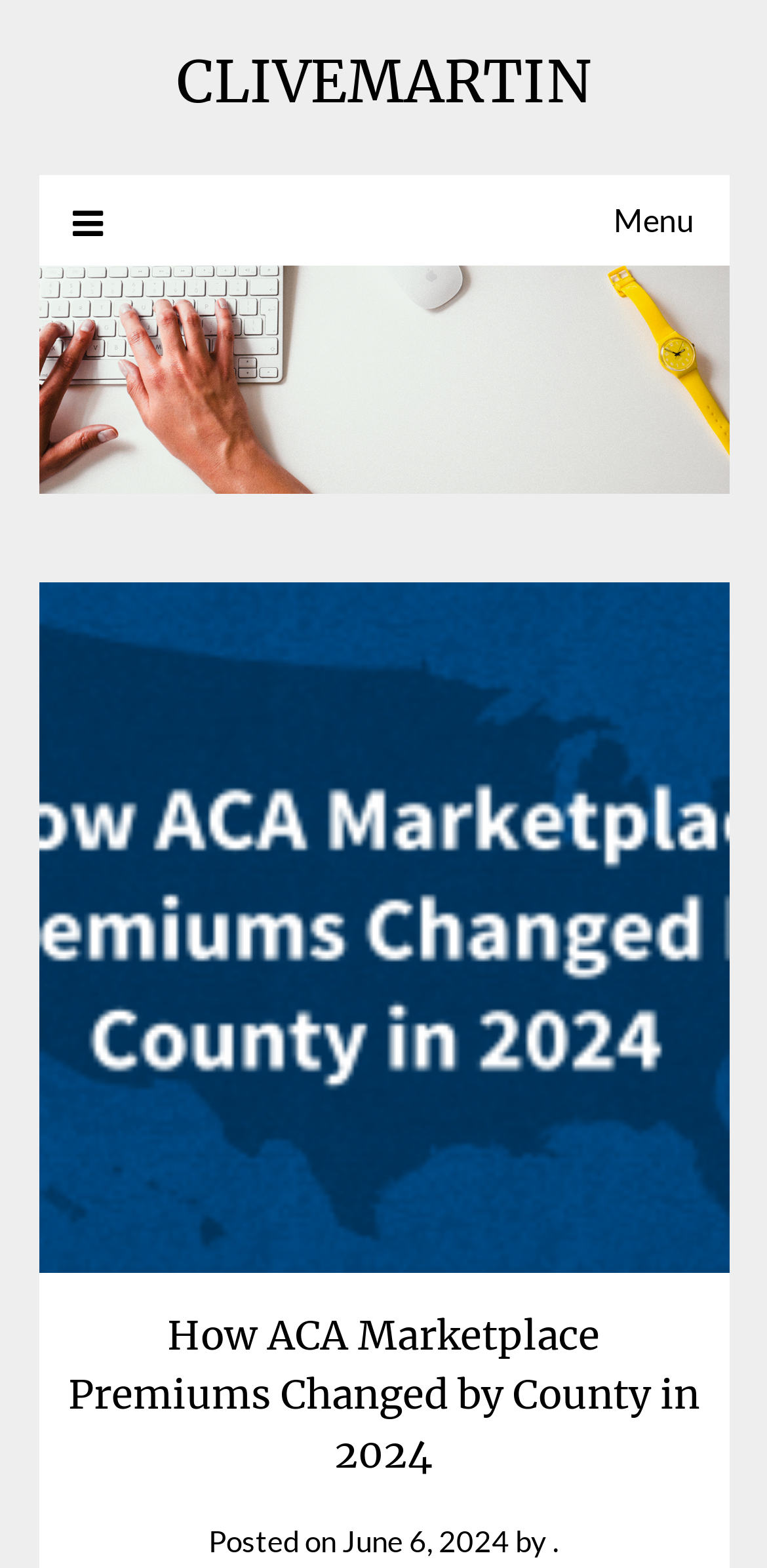Find the bounding box coordinates corresponding to the UI element with the description: "June 6, 2024June 7, 2024". The coordinates should be formatted as [left, top, right, bottom], with values as floats between 0 and 1.

[0.446, 0.971, 0.664, 0.993]